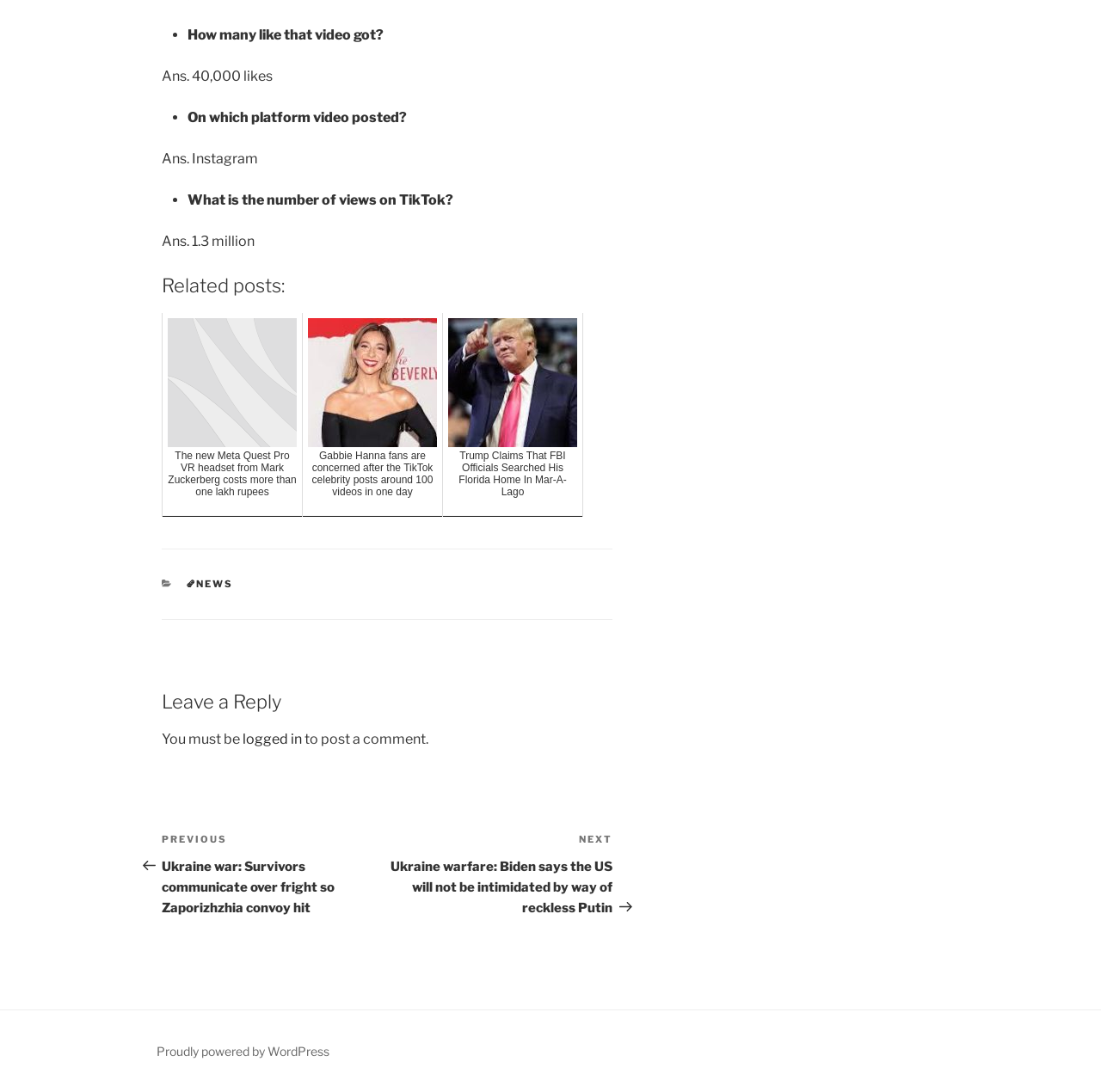Can you determine the bounding box coordinates of the area that needs to be clicked to fulfill the following instruction: "Leave a reply to the post"?

[0.147, 0.63, 0.556, 0.655]